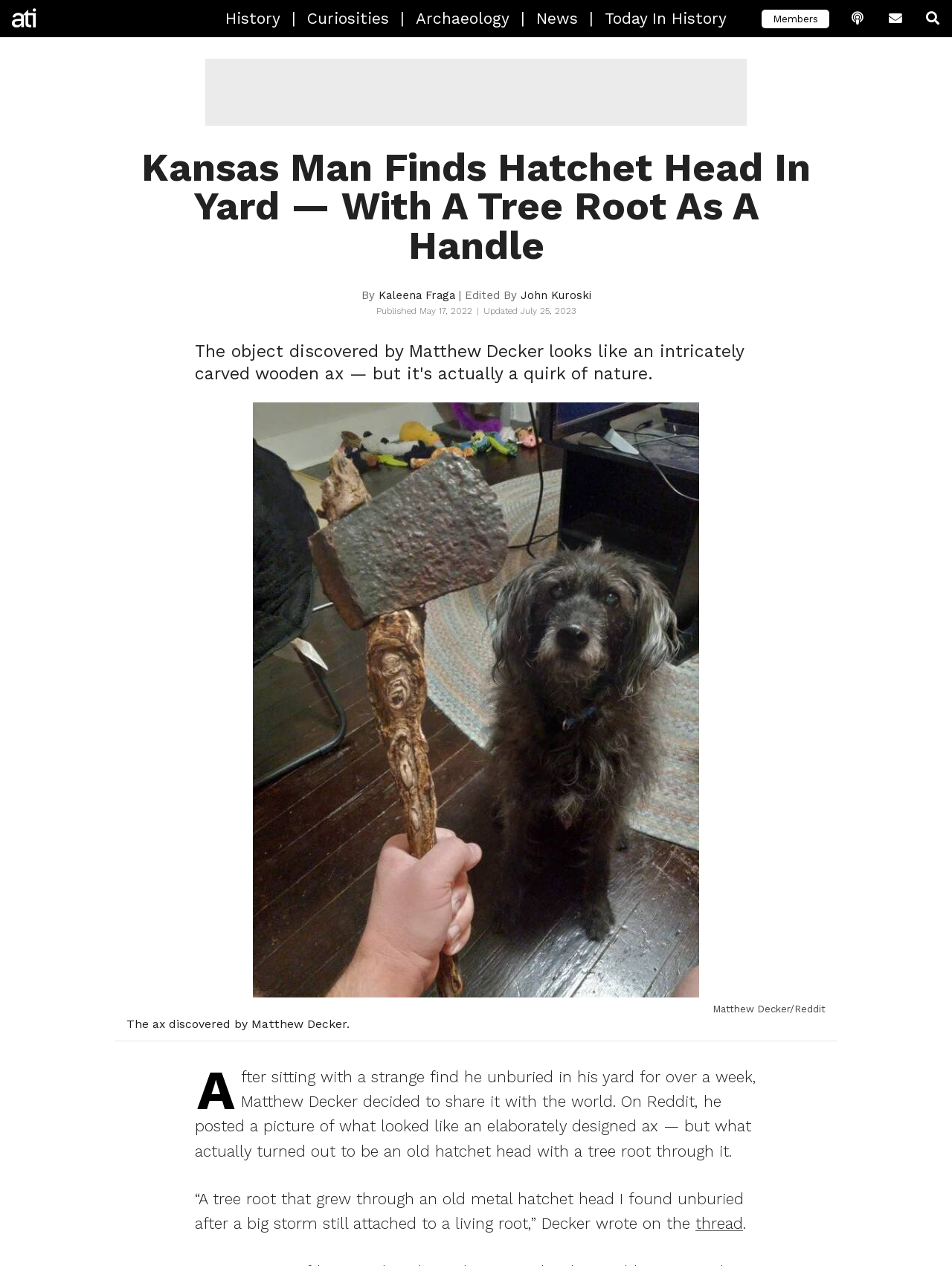Where did Matthew Decker share his find?
Analyze the image and deliver a detailed answer to the question.

Matthew Decker shared his find on Reddit, which is mentioned in the sentence 'On Reddit, he posted a picture of what looked like an elaborately designed ax — but what actually turned out to be an old hatchet head with a tree root through it.'